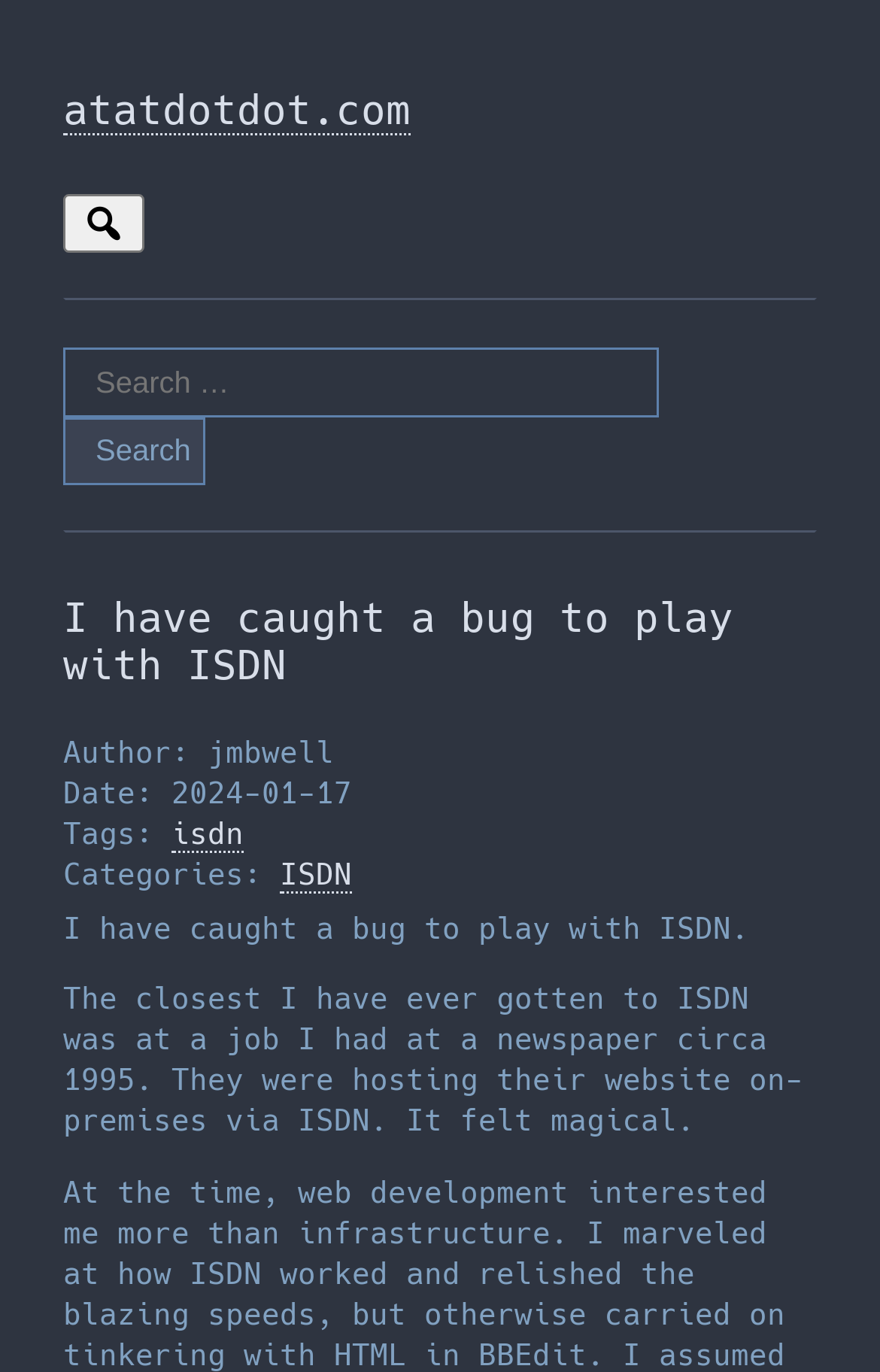Identify the webpage's primary heading and generate its text.

I have caught a bug to play with ISDN